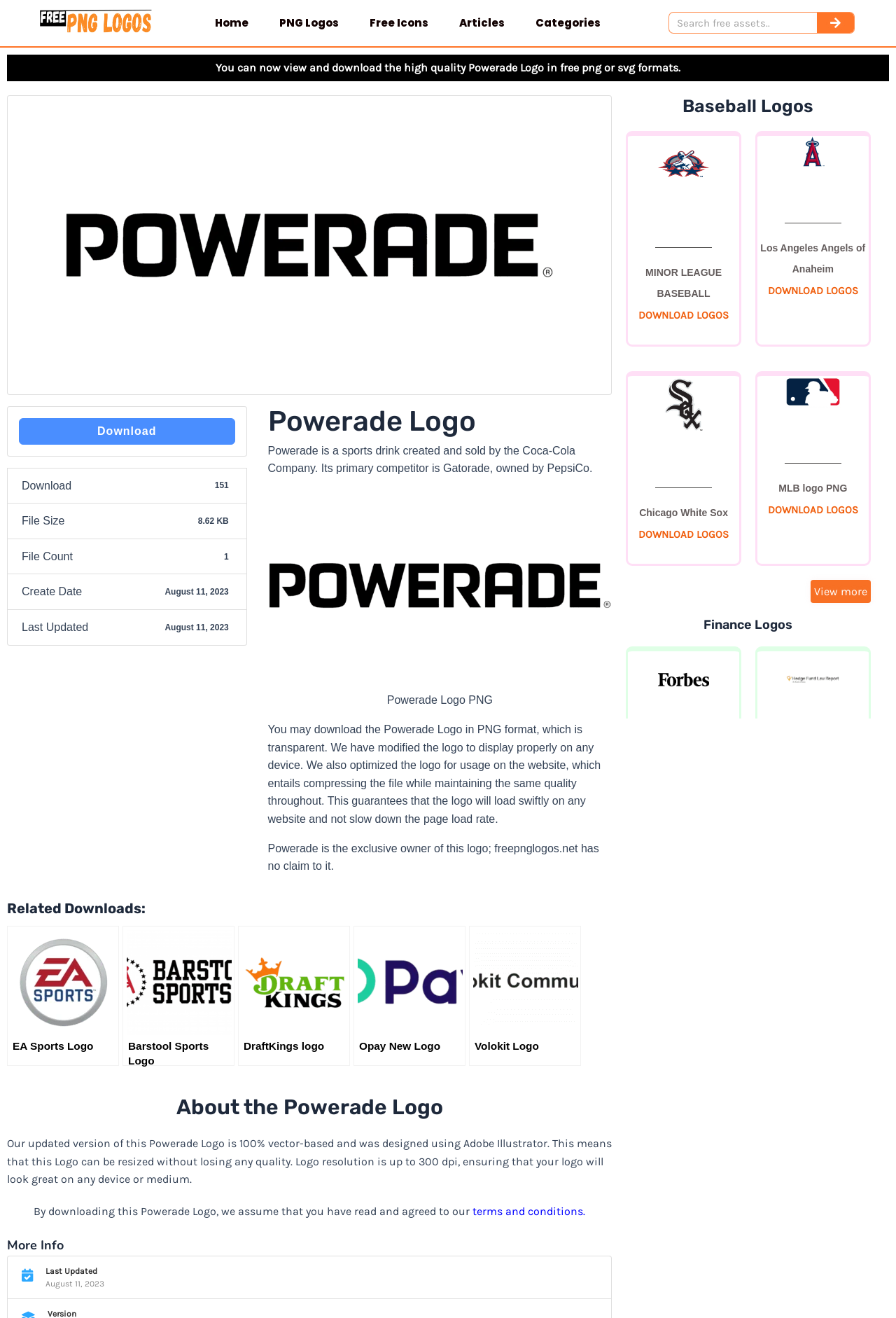Explain the features and main sections of the webpage comprehensively.

This webpage is dedicated to providing information and resources about the Powerade logo. At the top of the page, there is a navigation menu with links to "Home", "PNG Logos", "Free Icons", "Articles", and "Categories". Next to the navigation menu, there is a search bar with a search button.

Below the navigation menu, there is a brief introduction to the Powerade logo, which is a sports drink created and sold by the Coca-Cola Company. The introduction is accompanied by a large image of the Powerade logo.

To the left of the introduction, there is a section that provides details about the logo, including its file size, file count, creation date, and last updated date. Below this section, there is a download link for the Powerade logo in PNG format.

The main content of the webpage is divided into several sections. The first section provides information about the Powerade logo, including its history and design. The second section is titled "Related Downloads" and features links to other sports-related logos, such as EA Sports, Barstool Sports, and DraftKings.

The third section is titled "About the Powerade Logo" and provides information about the logo's design and resolution. The fourth section is titled "More Info" and provides additional information about the logo.

The webpage also features a section titled "Baseball Logos" which contains articles about different baseball teams, including the Los Angeles Angels of Anaheim, Chicago White Sox, and MLB. Each article features an image of the team's logo and a link to read more about the team.

Finally, there is a section titled "Finance Logos" which appears to be a category for logos related to finance and banking.